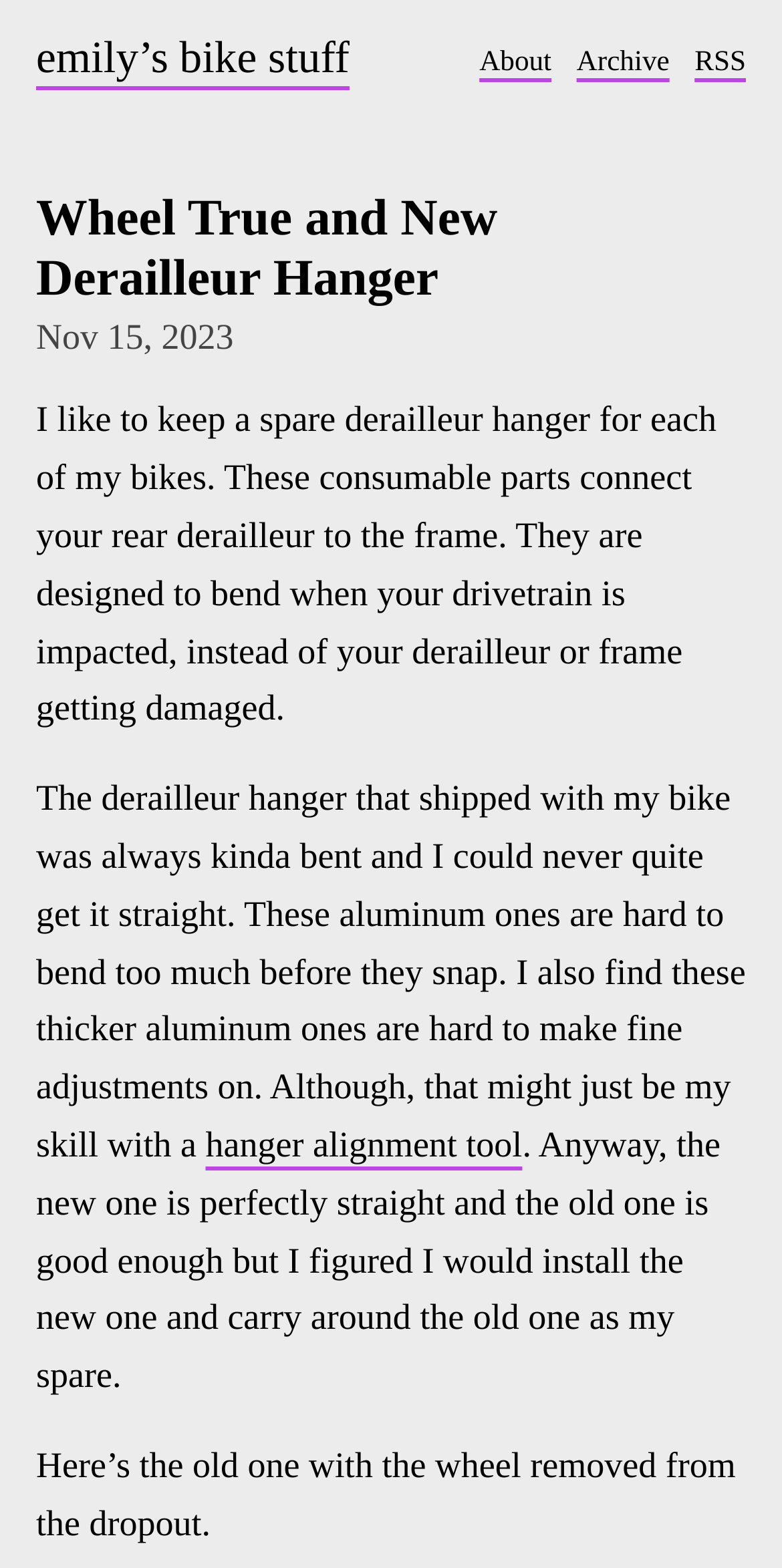What is the purpose of derailleur hangers?
Please provide an in-depth and detailed response to the question.

According to the webpage, derailleur hangers are consumable parts that connect the rear derailleur to the frame, designed to bend when the drivetrain is impacted, instead of damaging the derailleur or frame.